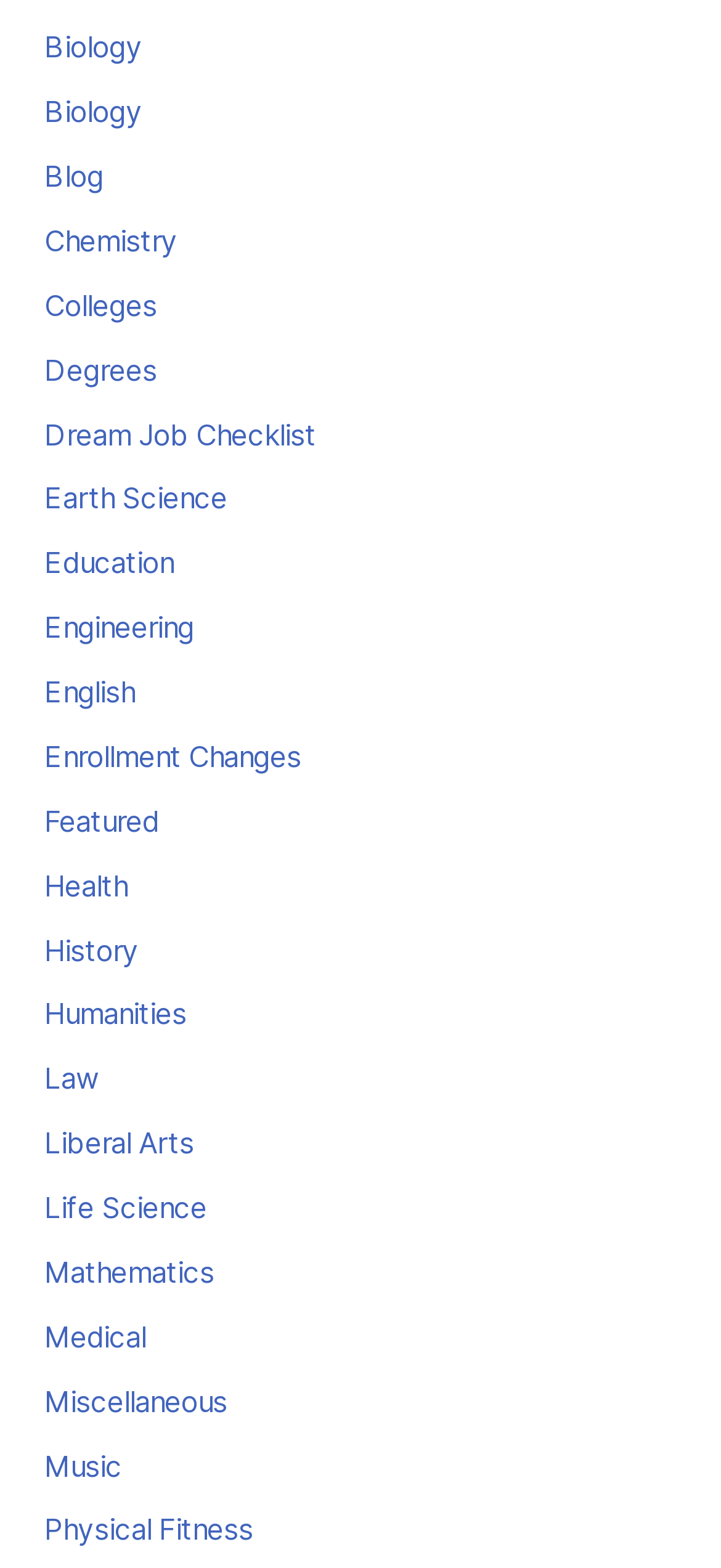Show the bounding box coordinates of the region that should be clicked to follow the instruction: "explore Engineering."

[0.061, 0.389, 0.269, 0.412]